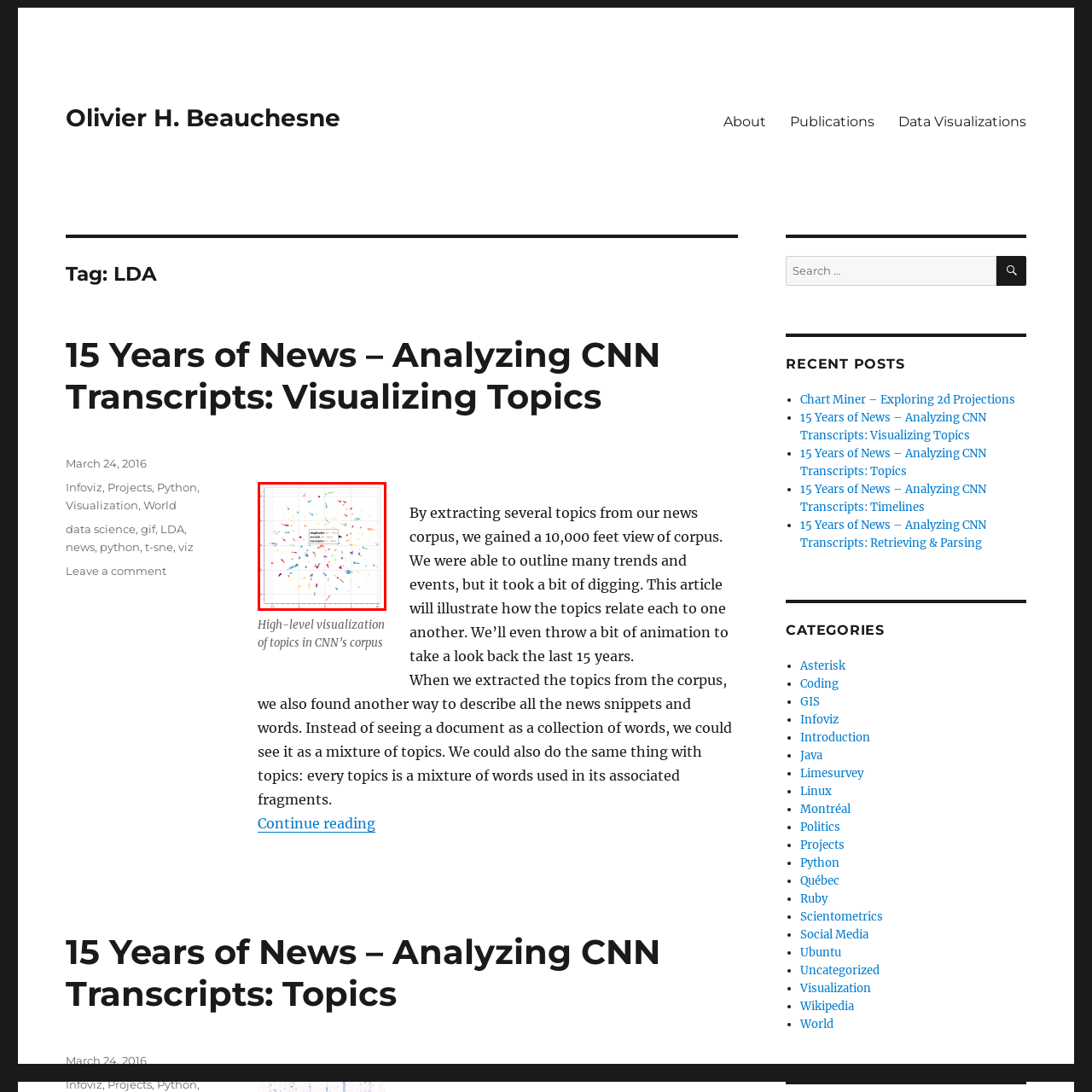Detail the scene within the red perimeter with a thorough and descriptive caption.

The image presents a colorful scatter plot visualizing topics extracted from a corpus of CNN transcripts over a span of 15 years. Each point on the plot is represented in various colors, indicating distinct topics from the dataset. At the center, a legend displays the top three identified topics: "migrant," "result," and "outcome," along with their respective scores, suggesting their significance within the analyzed corpus. This high-level visualization offers insights into trends and events in news coverage, effectively illustrating the relationships among different topics within the data. The grid structure enhances readability, providing a clear context for interpreting the distribution and prominence of topics across the analyzed timeframe.